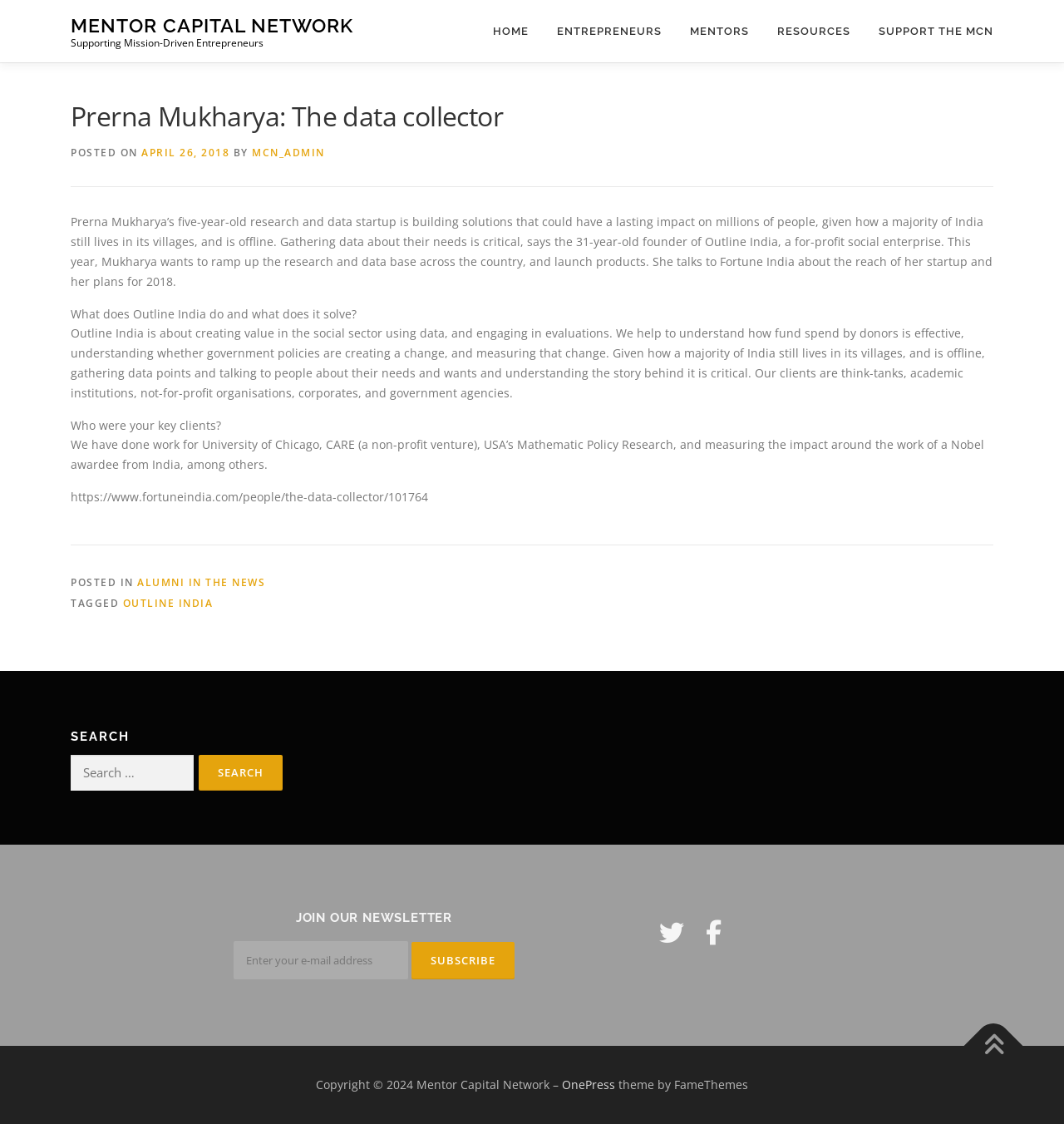Who are Outline India's clients?
Provide a short answer using one word or a brief phrase based on the image.

Think-tanks, academic institutions, etc.